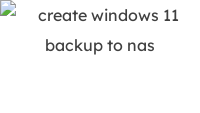What is the primary focus of the guide?
Make sure to answer the question with a detailed and comprehensive explanation.

The caption suggests that the guide is focused on providing a detailed explanation of the importance and methods of safeguarding files and system data within a networked environment, thereby enhancing data management and accessibility.